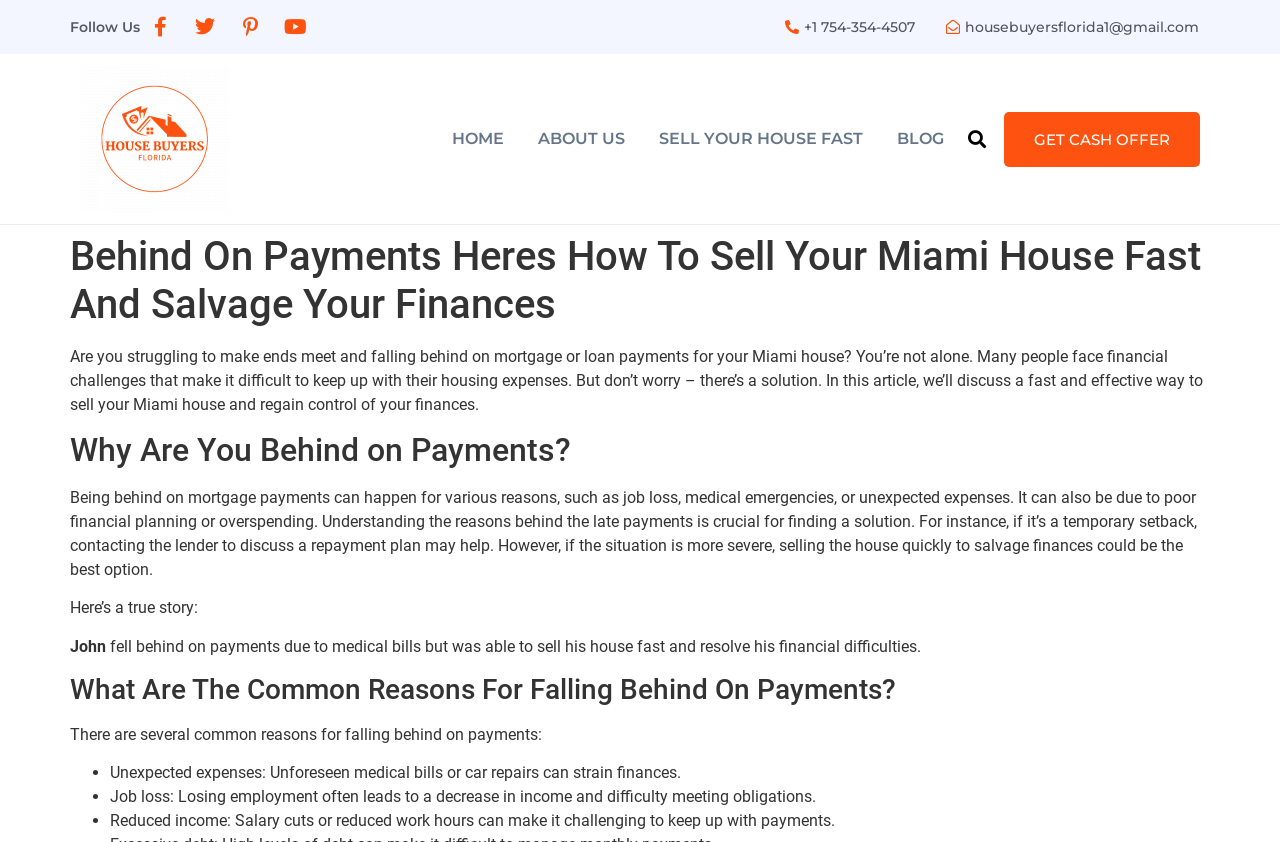From the image, can you give a detailed response to the question below:
What is the phone number to contact?

I found the phone number by looking at the links section of the webpage, where I saw a link with the text '+1 754-354-4507' which is likely a contact phone number.